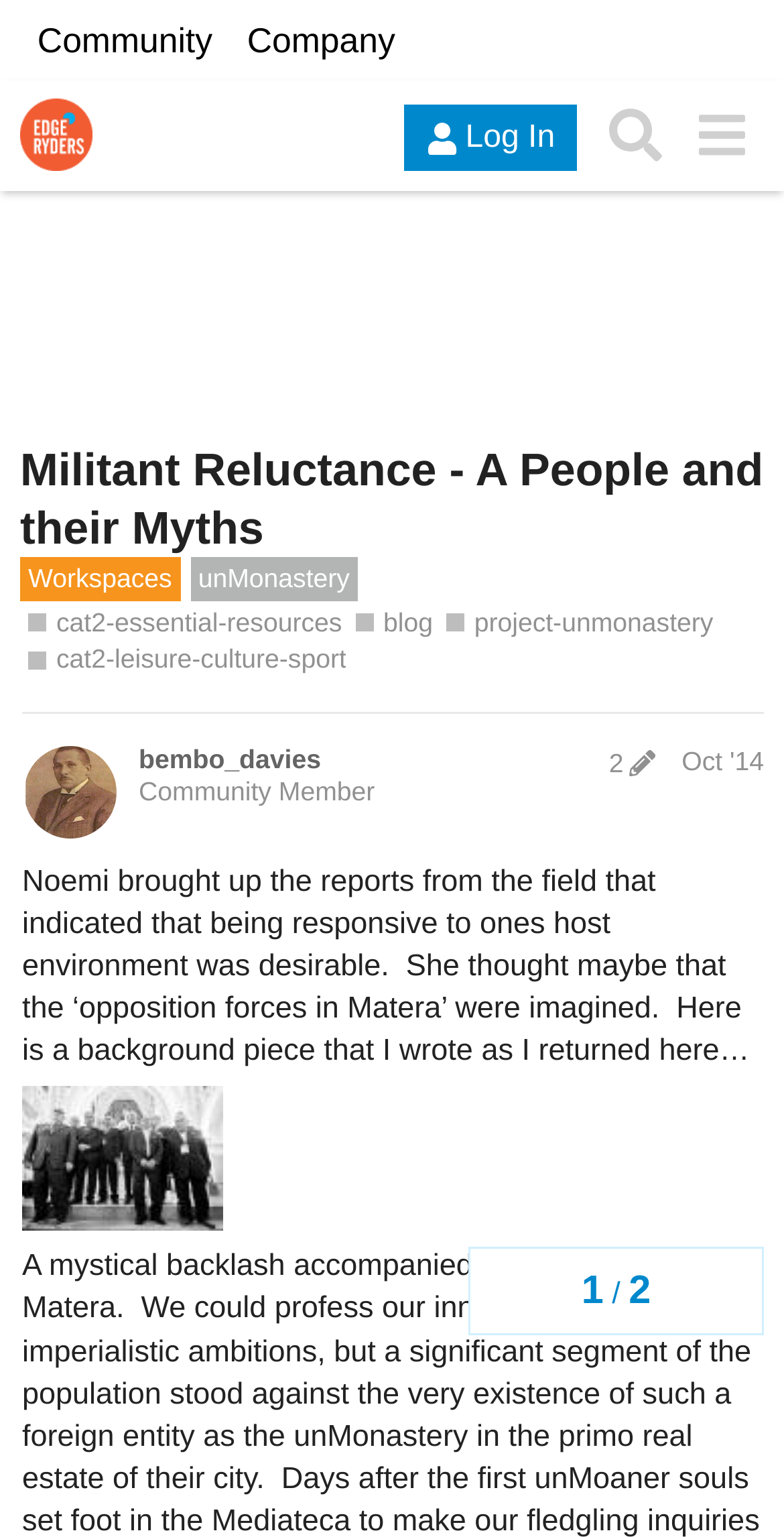Locate the bounding box coordinates of the area that needs to be clicked to fulfill the following instruction: "View the 'Militant Reluctance - A People and their Myths' page". The coordinates should be in the format of four float numbers between 0 and 1, namely [left, top, right, bottom].

[0.026, 0.287, 0.974, 0.362]